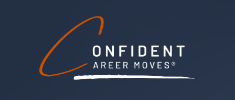What is the background color of the logo?
From the screenshot, provide a brief answer in one word or phrase.

Deep blue